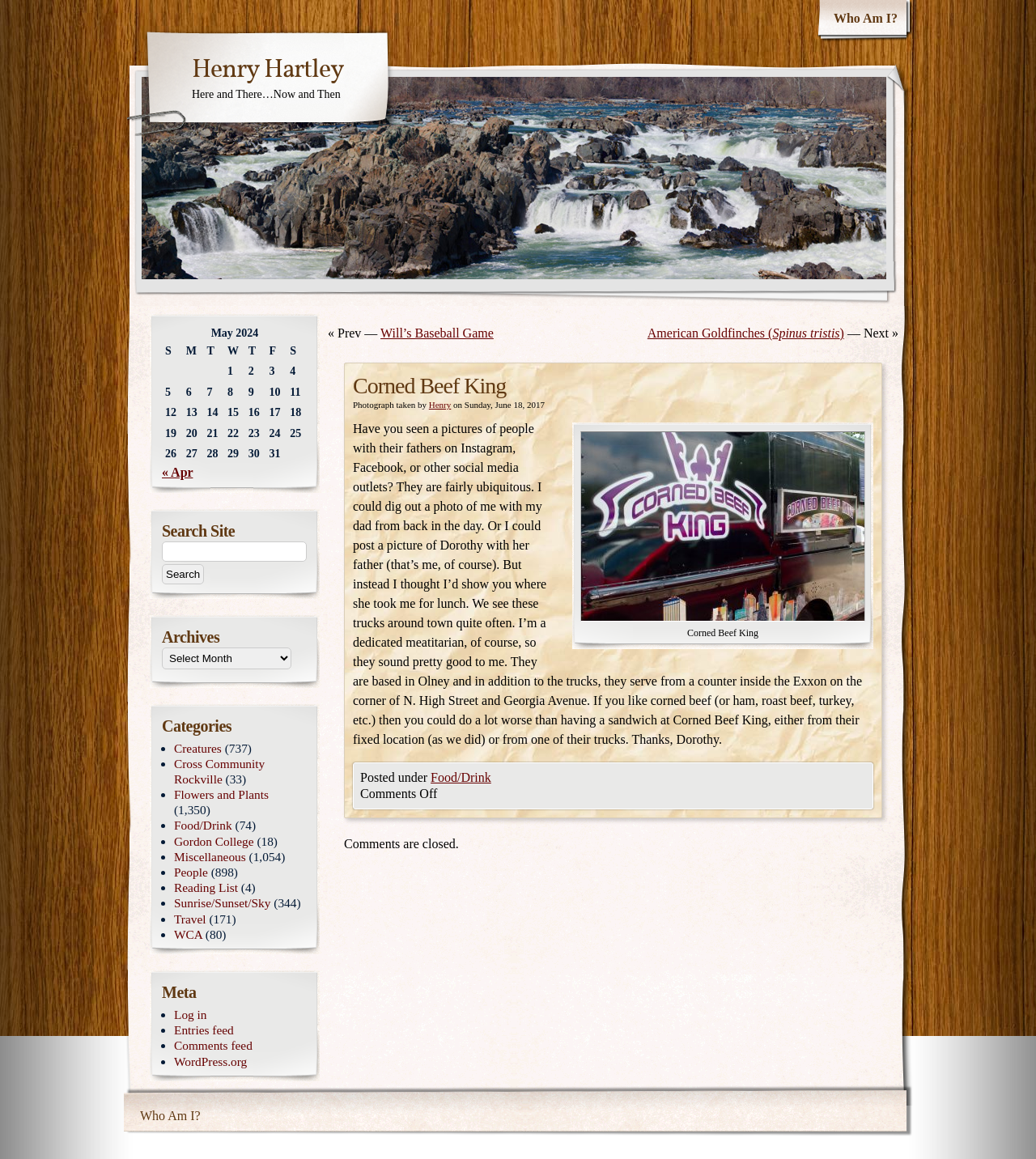Reply to the question below using a single word or brief phrase:
What is the name of the author?

Henry Hartley